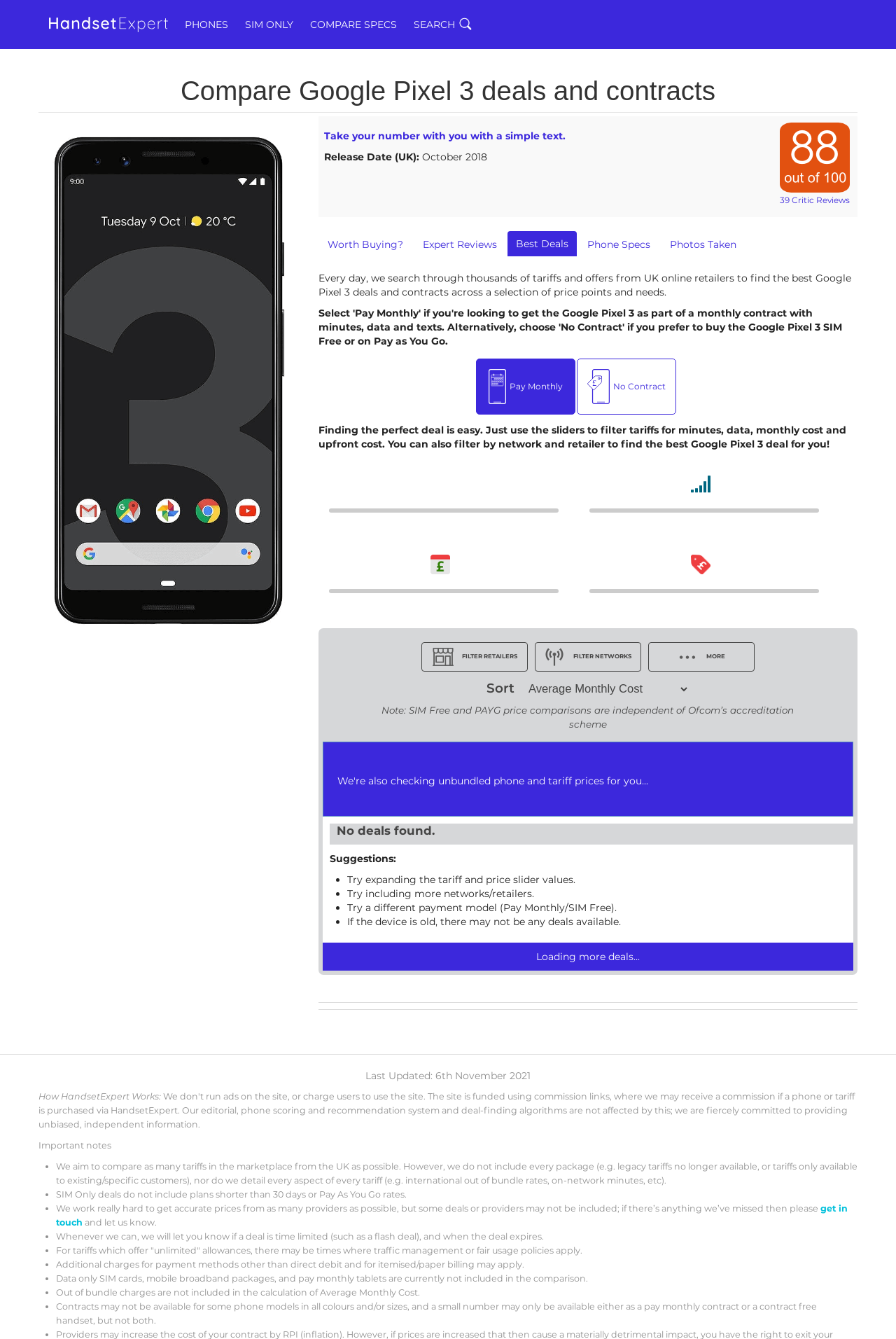Extract the bounding box coordinates for the described element: "Search". The coordinates should be represented as four float numbers between 0 and 1: [left, top, right, bottom].

[0.462, 0.013, 0.527, 0.023]